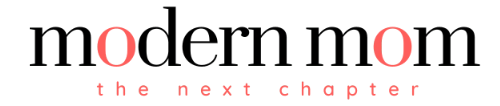Give a short answer using one word or phrase for the question:
What is the focus of the 'Modern Mom' lifestyle brand?

contemporary motherhood